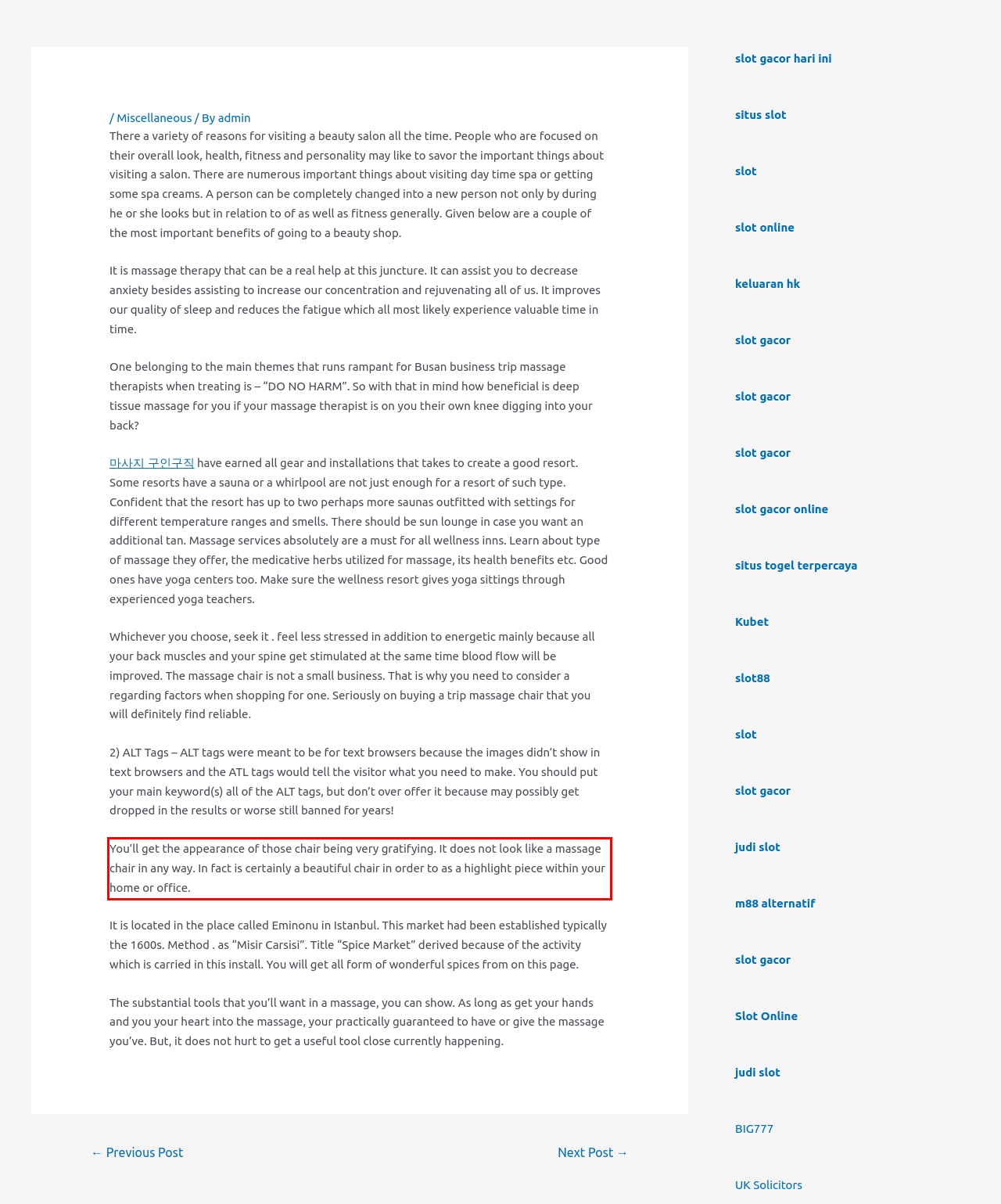The screenshot provided shows a webpage with a red bounding box. Apply OCR to the text within this red bounding box and provide the extracted content.

You’ll get the appearance of those chair being very gratifying. It does not look like a massage chair in any way. In fact is certainly a beautiful chair in order to as a highlight piece within your home or office.